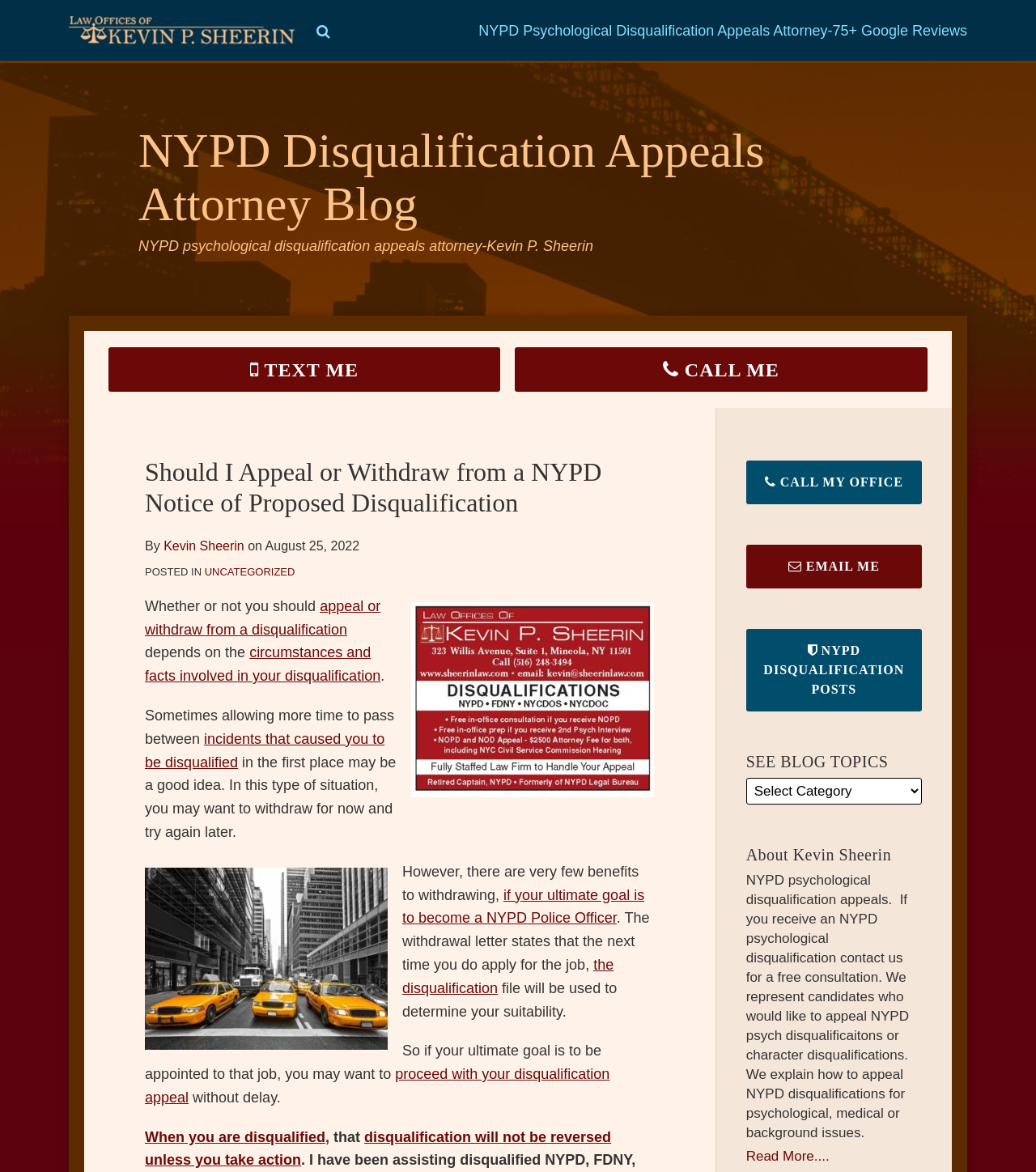Highlight the bounding box coordinates of the element that should be clicked to carry out the following instruction: "Click the 'CALL ME' link". The coordinates must be given as four float numbers ranging from 0 to 1, i.e., [left, top, right, bottom].

[0.497, 0.296, 0.895, 0.334]